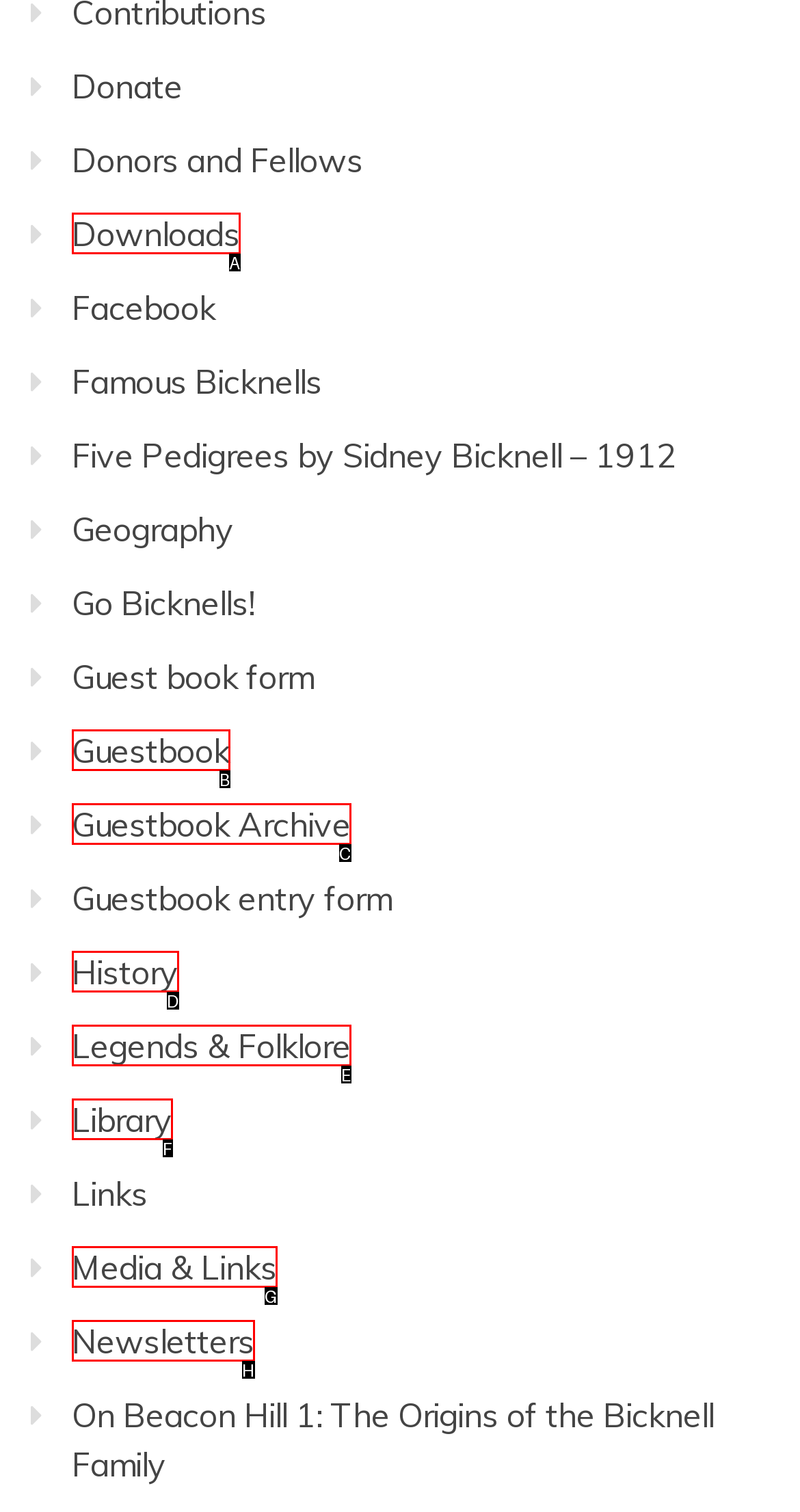Please select the letter of the HTML element that fits the description: Support Team. Answer with the option's letter directly.

None